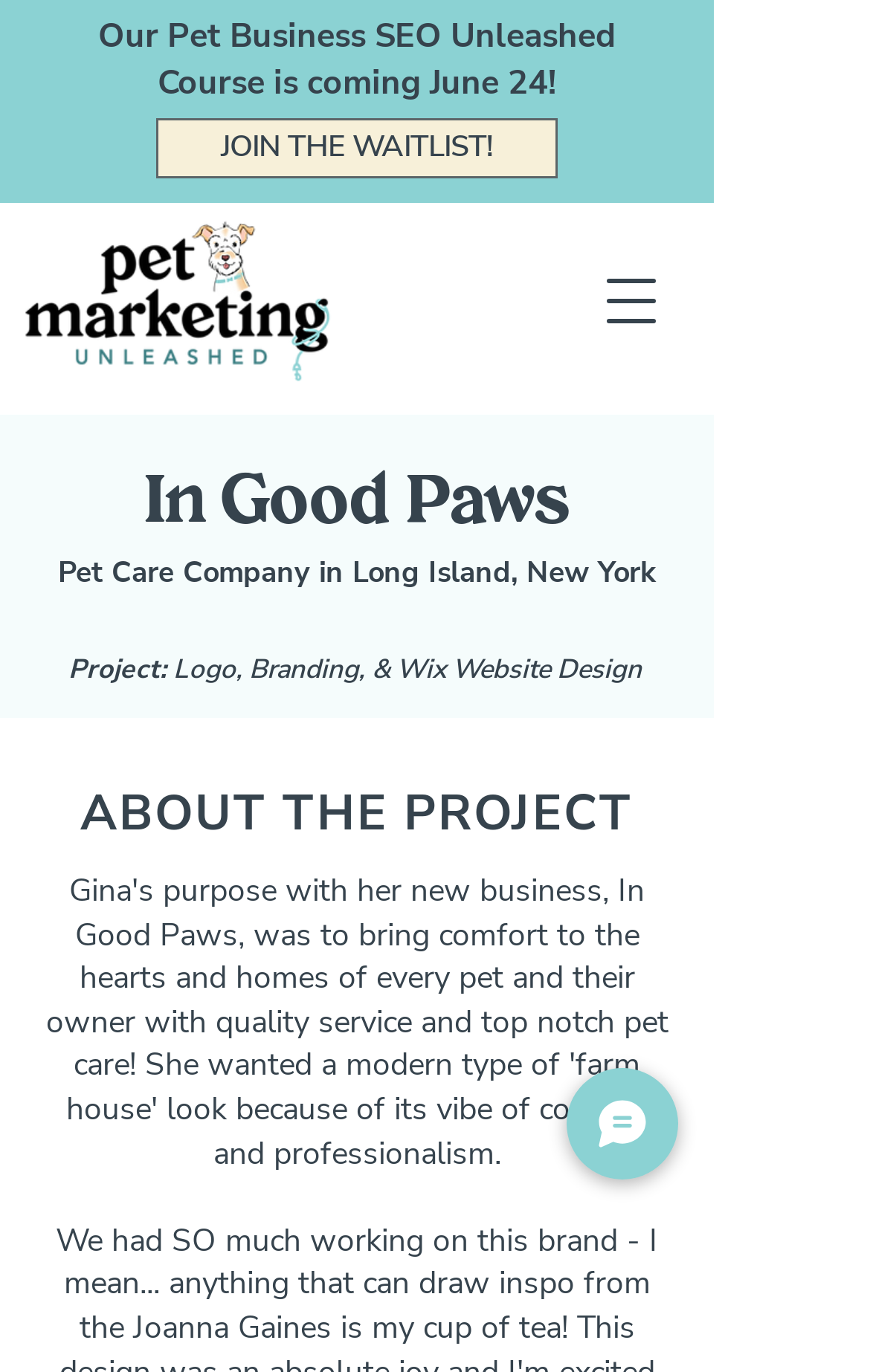What type of design project is featured on this webpage?
Provide a detailed answer to the question using information from the image.

I found the heading element with the text 'Project: Logo, Branding, & Wix Website Design', which suggests that the webpage is featuring a design project of this type.